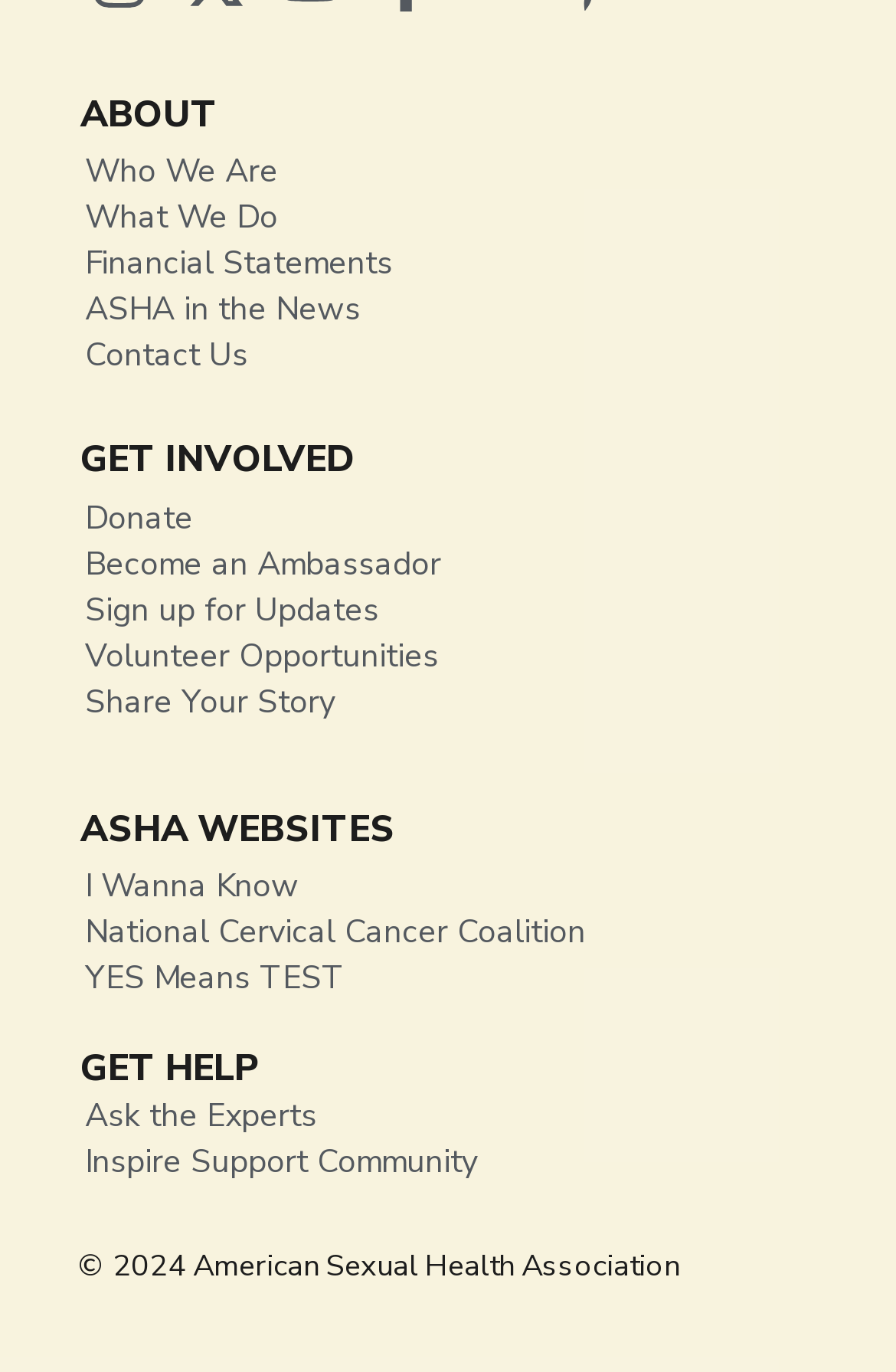What is the copyright year mentioned at the bottom of the webpage?
Based on the visual information, provide a detailed and comprehensive answer.

By looking at the bottom of the webpage, I can see a copyright notice that mentions the year 2024. This notice is located in a static text element with a bounding box coordinate of [0.087, 0.908, 0.759, 0.939].